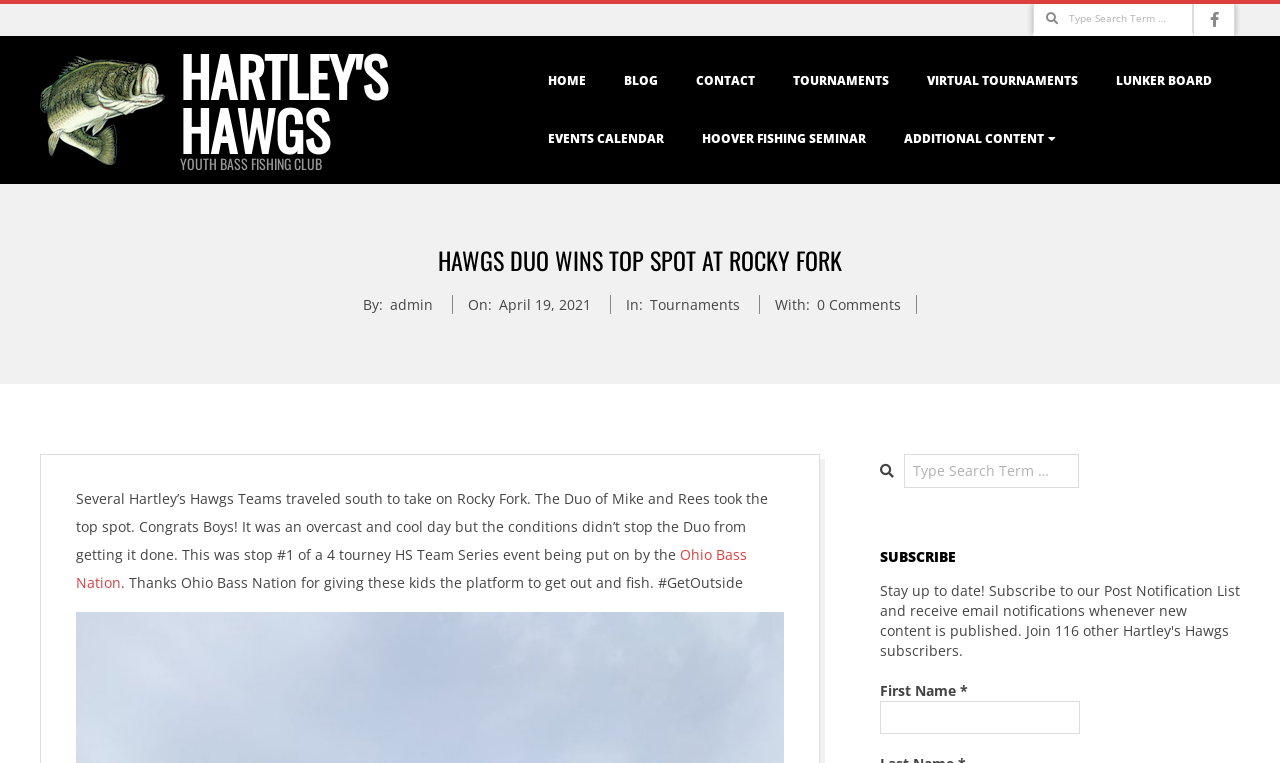Determine the bounding box coordinates of the region I should click to achieve the following instruction: "Visit Hartley's Hawgs page". Ensure the bounding box coordinates are four float numbers between 0 and 1, i.e., [left, top, right, bottom].

[0.031, 0.078, 0.129, 0.103]